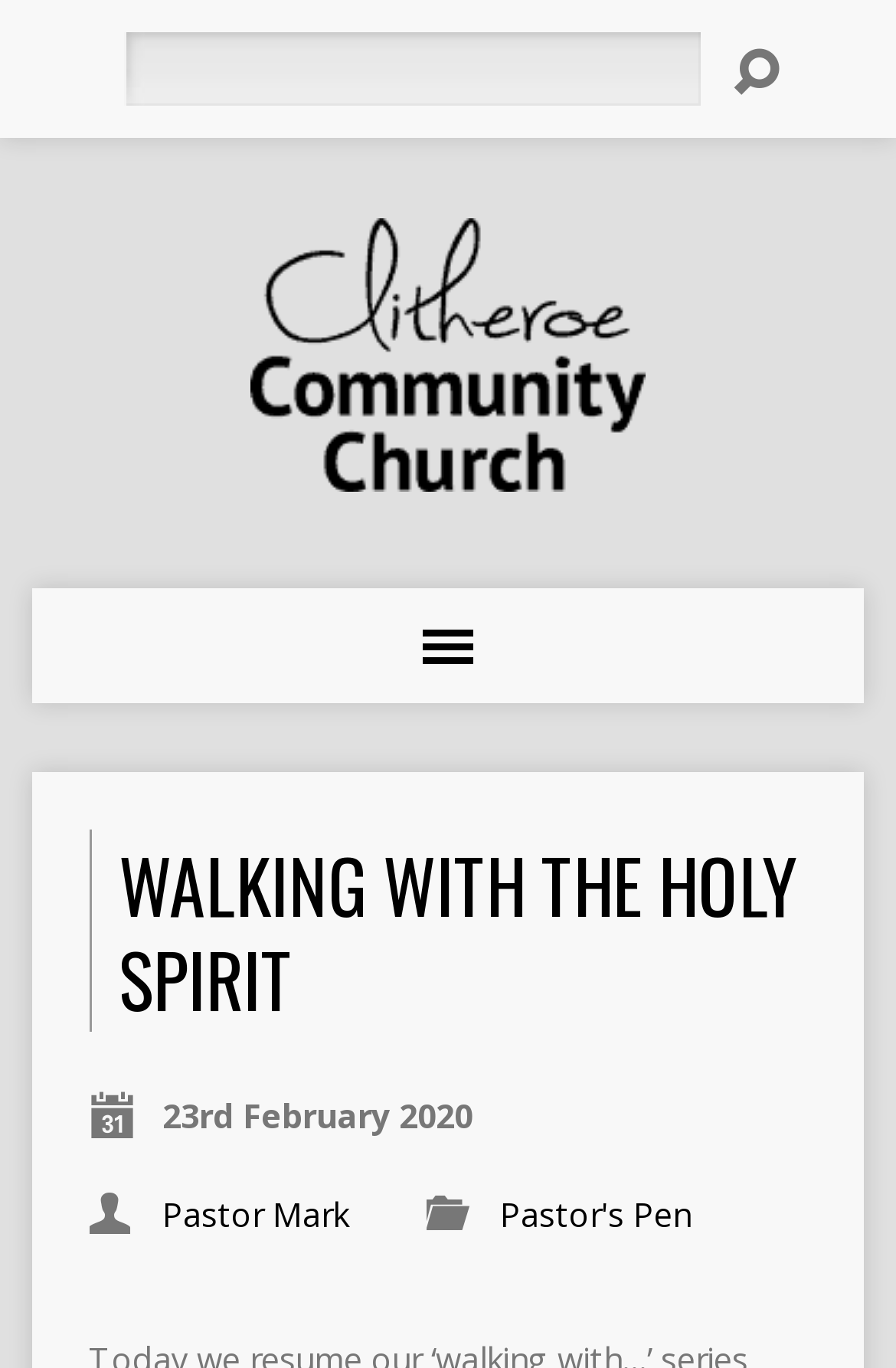What is the name of the series?
Answer with a single word or short phrase according to what you see in the image.

Walking with…